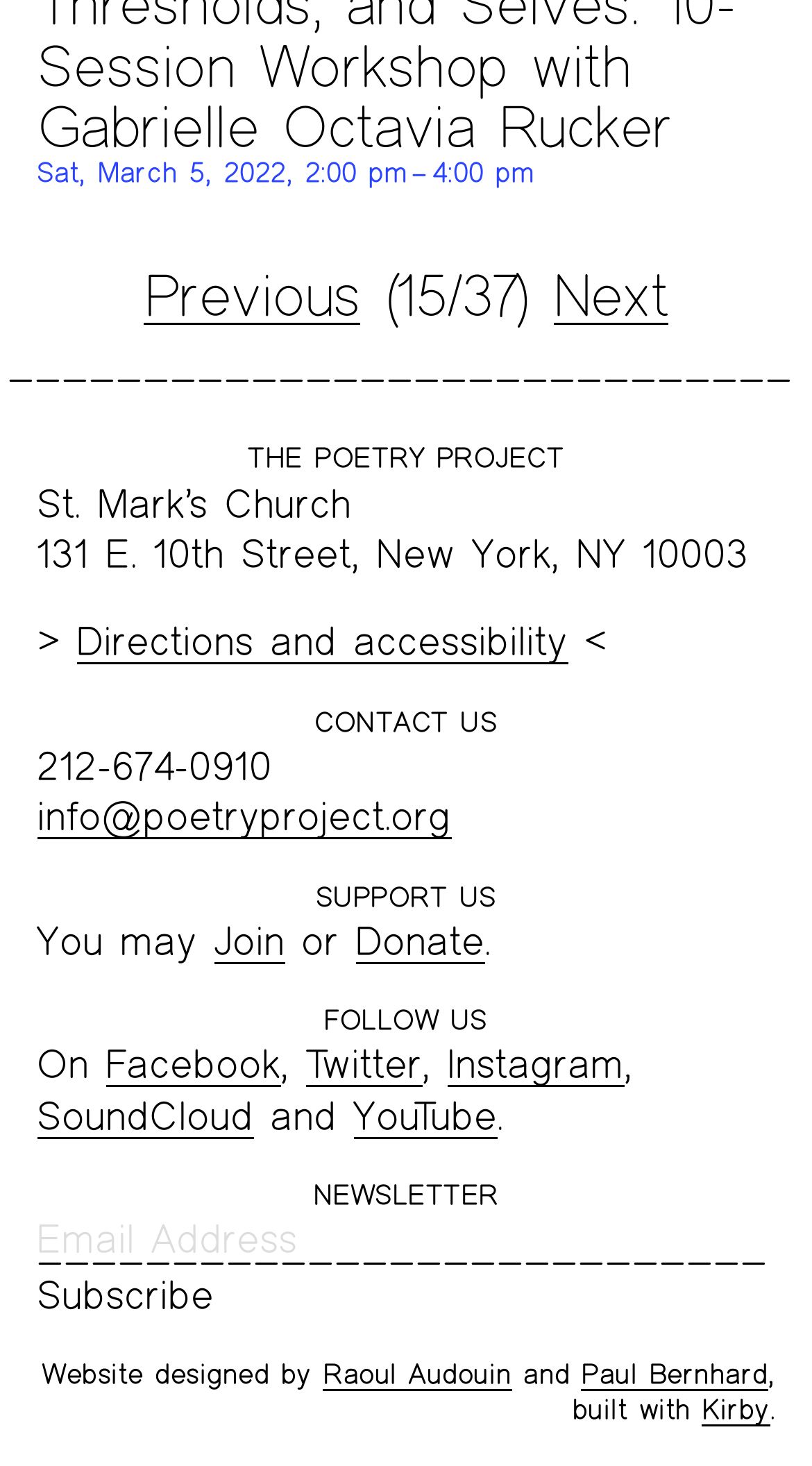Look at the image and answer the question in detail:
Who designed the website?

I found the website designers by looking at the StaticText element with the OCR text 'Website designed by' and the link elements with the OCR text 'Raoul Audouin' and 'Paul Bernhard' which are children of the last article element.